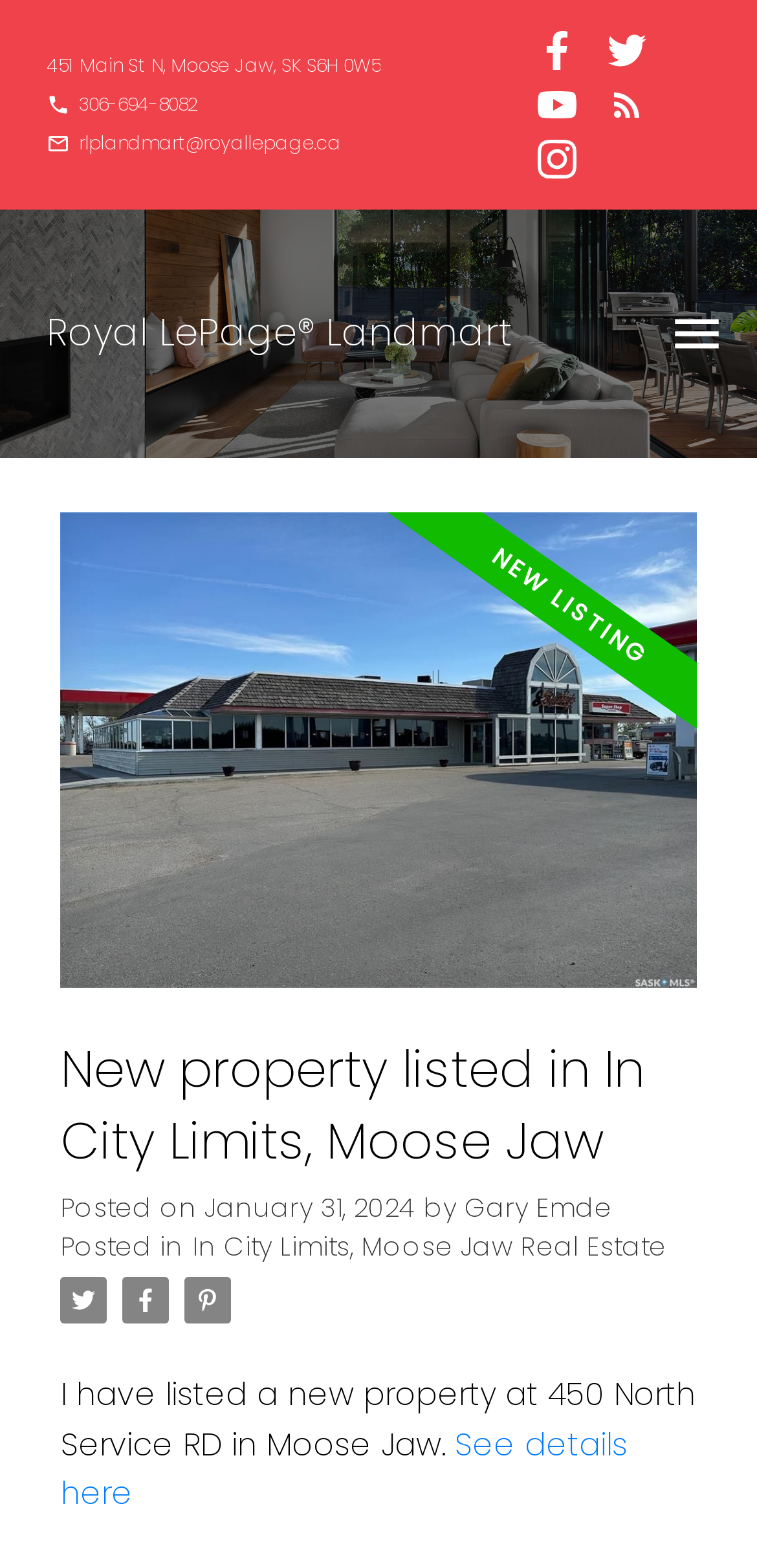What is the name of the real estate company?
Using the information presented in the image, please offer a detailed response to the question.

The name of the real estate company can be found in the top-left corner of the webpage, where it is written as 'Royal LePage Landmart' in a heading element.